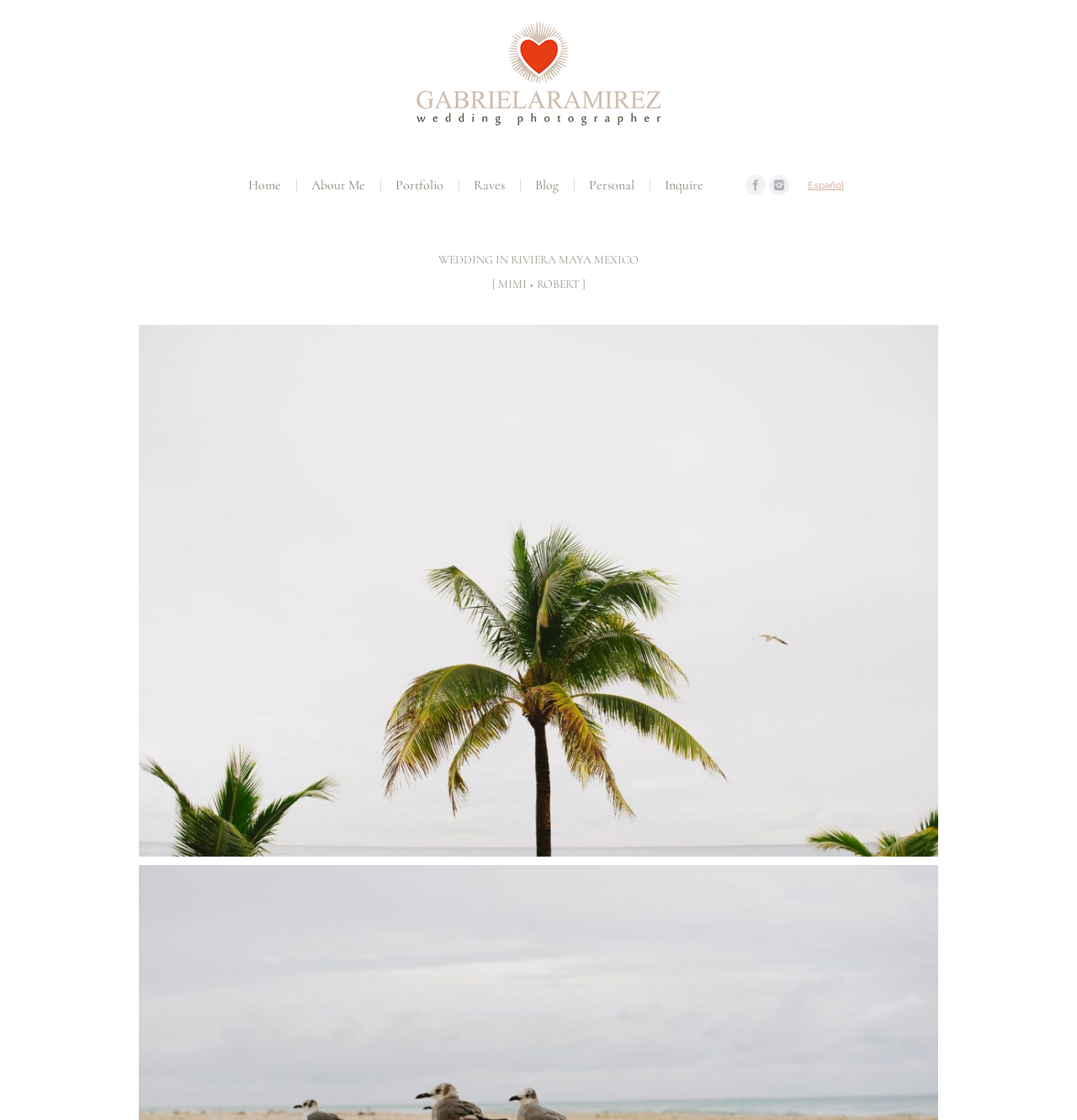What is the name of the couple in the wedding? Look at the image and give a one-word or short phrase answer.

MIMI + ROBERT